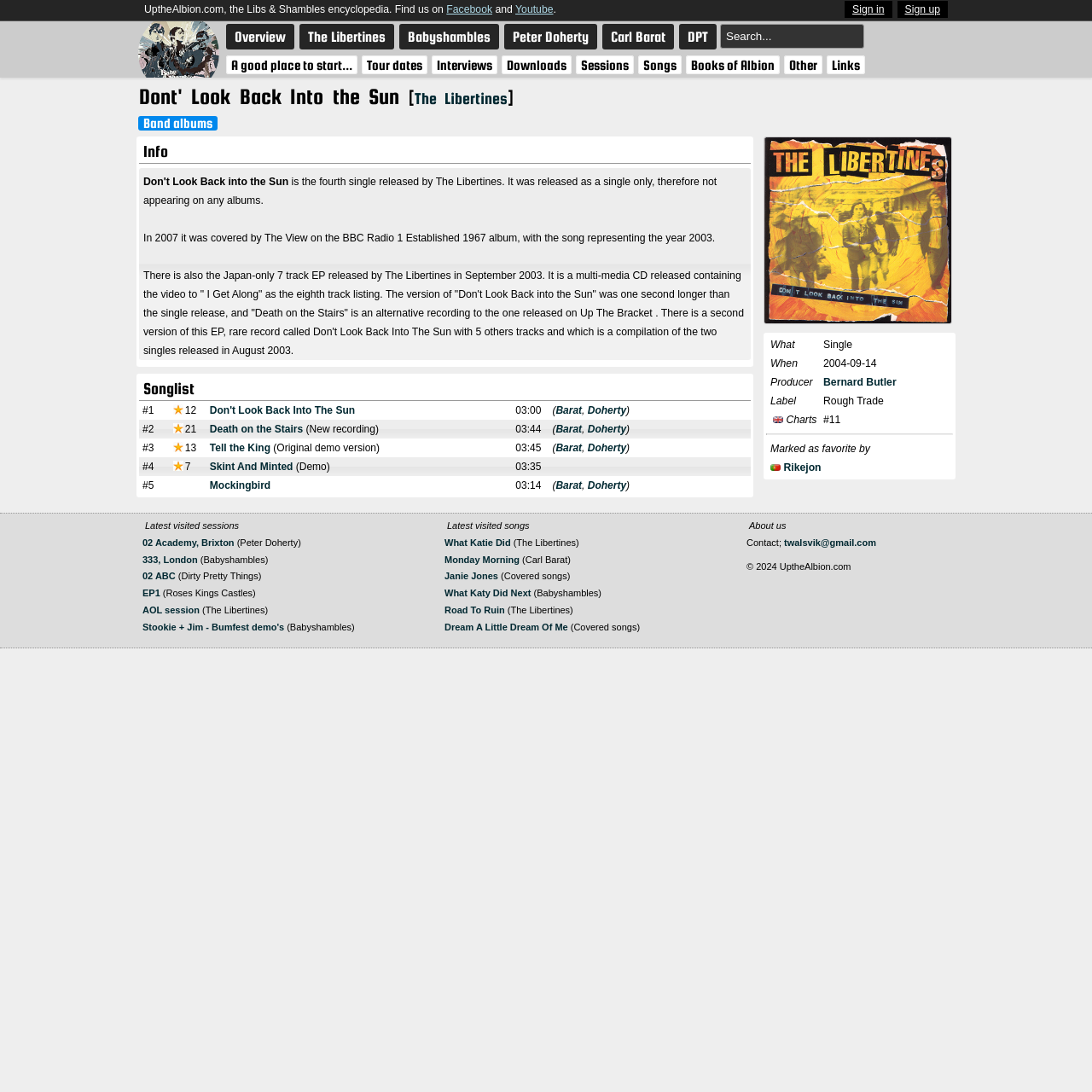How many tracks are in the EP released by The Libertines in September 2003?
Look at the webpage screenshot and answer the question with a detailed explanation.

The answer can be found in the text 'There is also the Japan-only 7 track EP released by The Libertines in September 2003.'